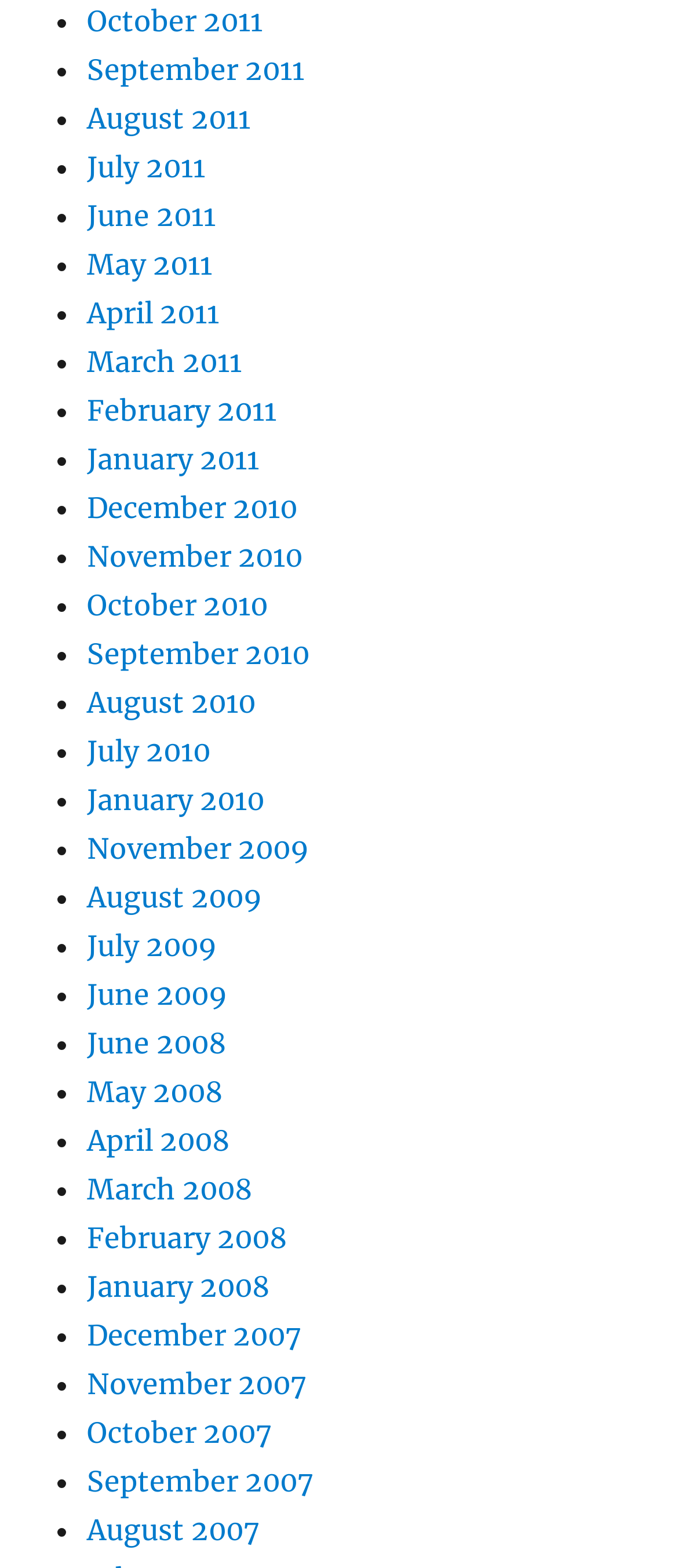Please determine the bounding box coordinates for the UI element described as: "January 2008".

[0.128, 0.809, 0.397, 0.831]